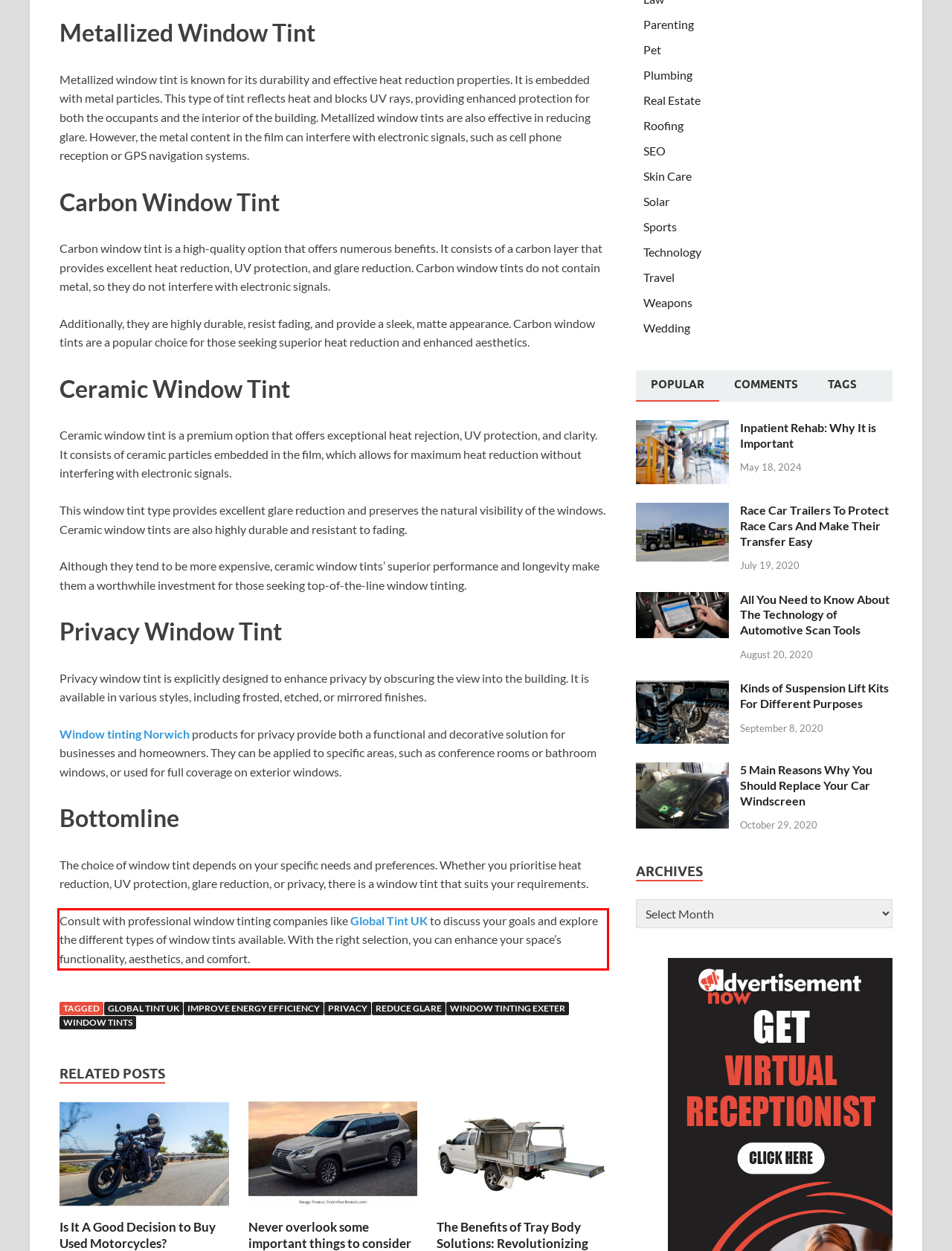Using the webpage screenshot, recognize and capture the text within the red bounding box.

Consult with professional window tinting companies like Global Tint UK to discuss your goals and explore the different types of window tints available. With the right selection, you can enhance your space’s functionality, aesthetics, and comfort.